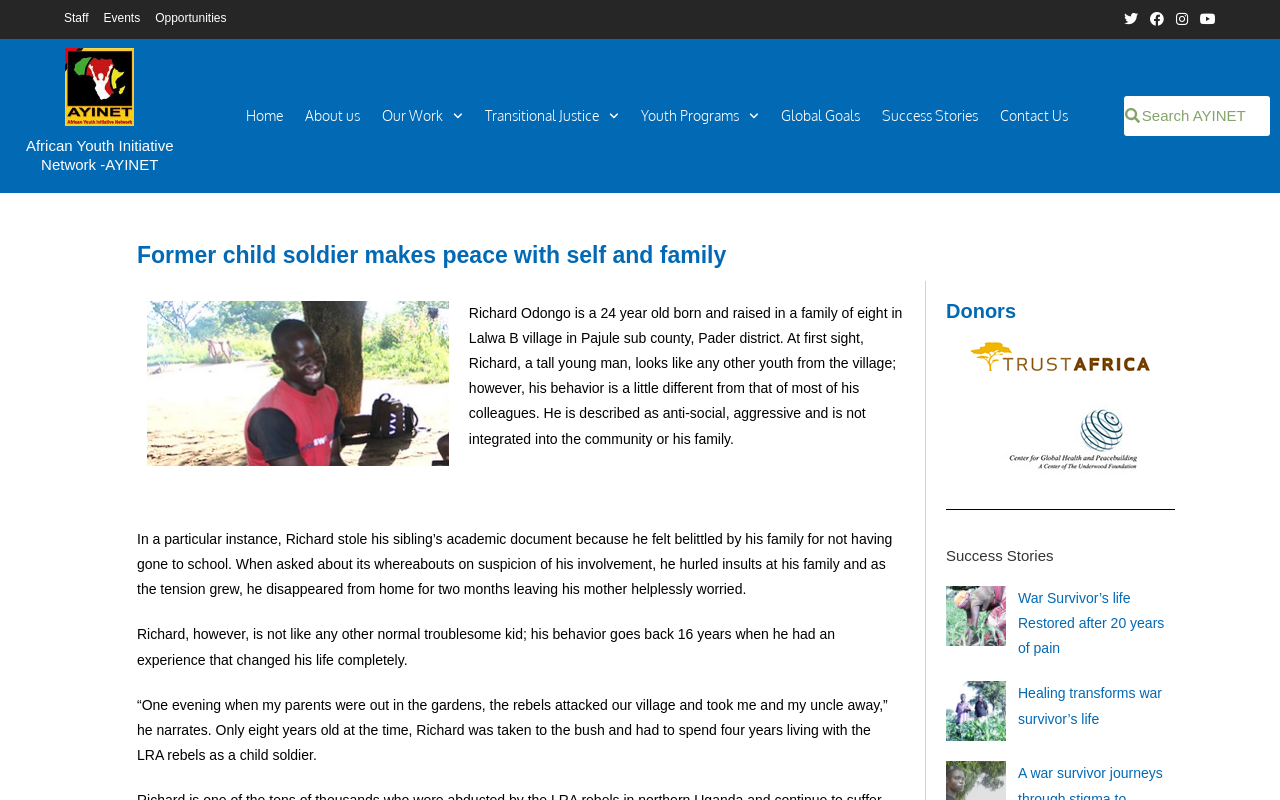Identify the bounding box coordinates of the element to click to follow this instruction: 'Visit the 'About us' page'. Ensure the coordinates are four float values between 0 and 1, provided as [left, top, right, bottom].

[0.233, 0.122, 0.287, 0.167]